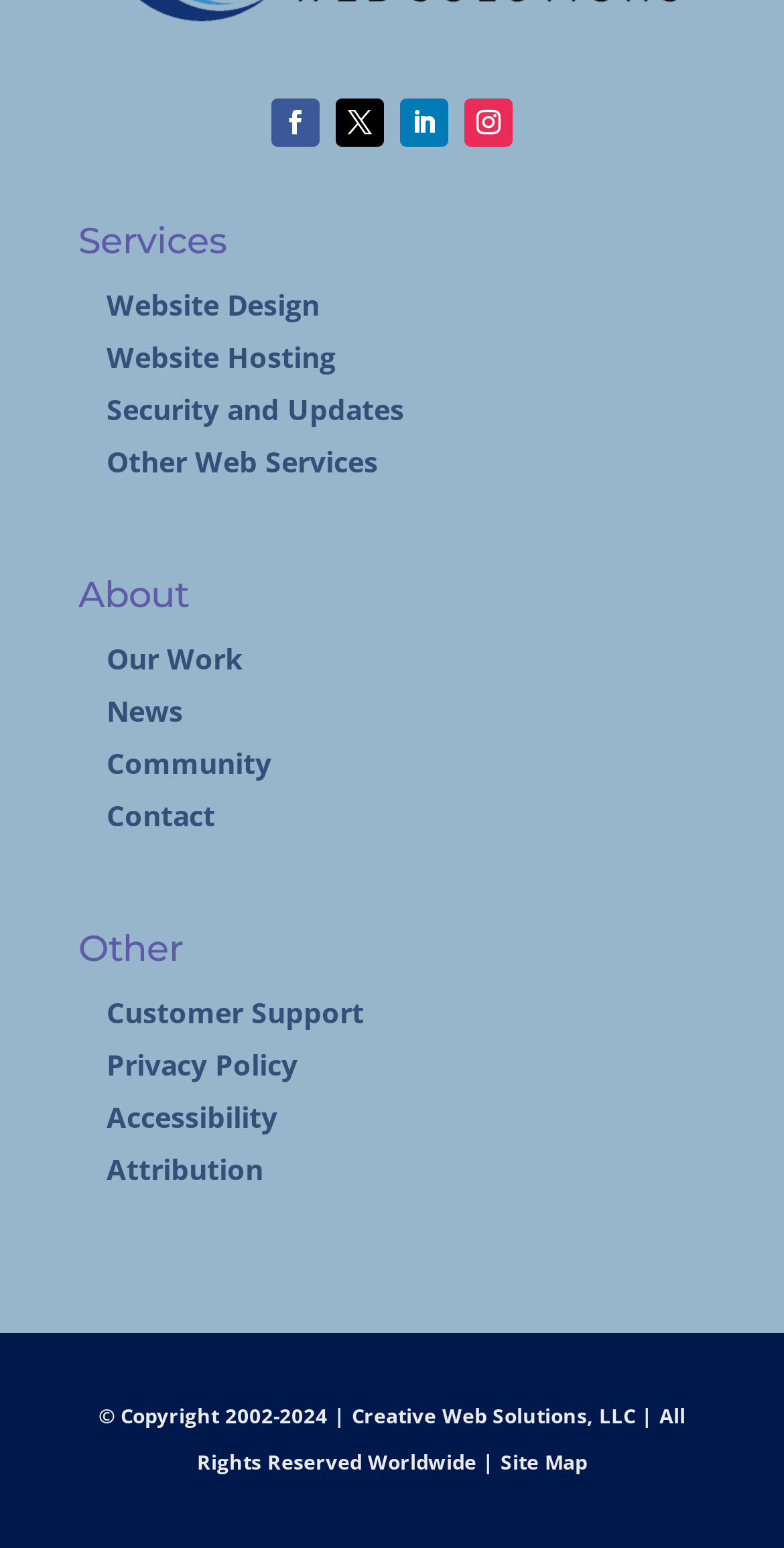Answer in one word or a short phrase: 
How many main sections are there?

3